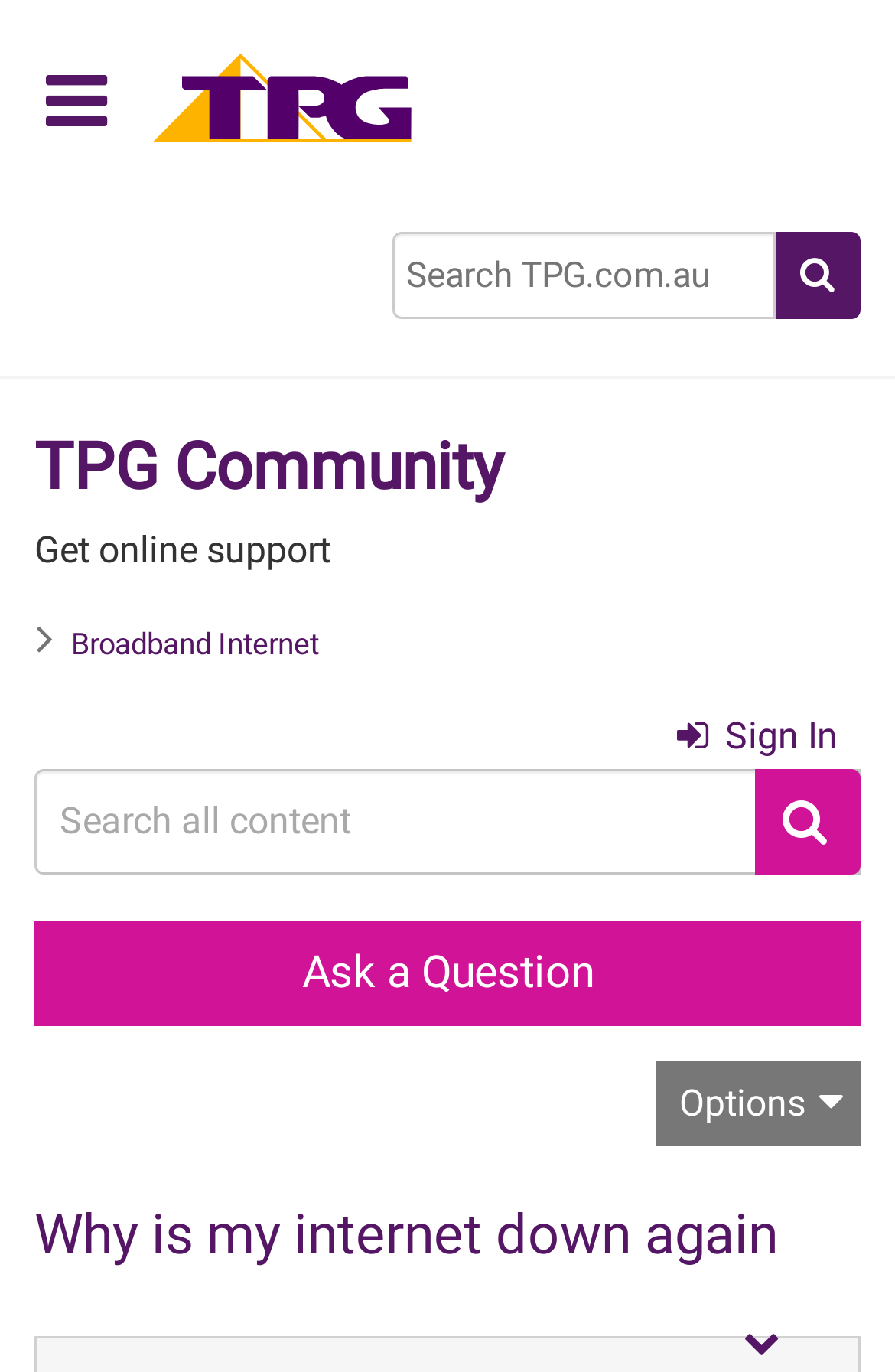Determine the coordinates of the bounding box that should be clicked to complete the instruction: "Explore the 'Summer Fashion' section". The coordinates should be represented by four float numbers between 0 and 1: [left, top, right, bottom].

None